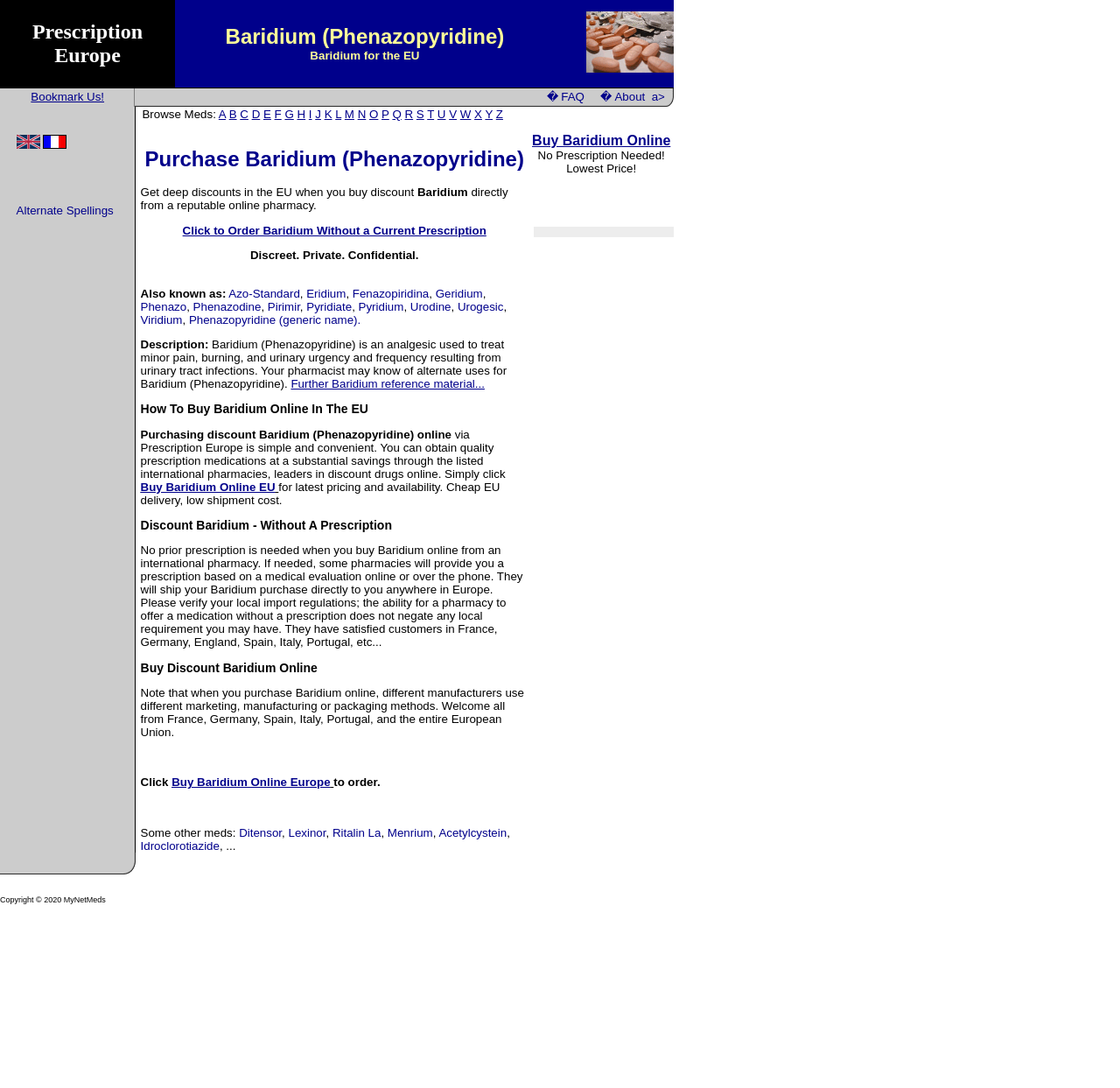Please determine the bounding box coordinates of the section I need to click to accomplish this instruction: "View FAQ".

[0.482, 0.083, 0.528, 0.095]